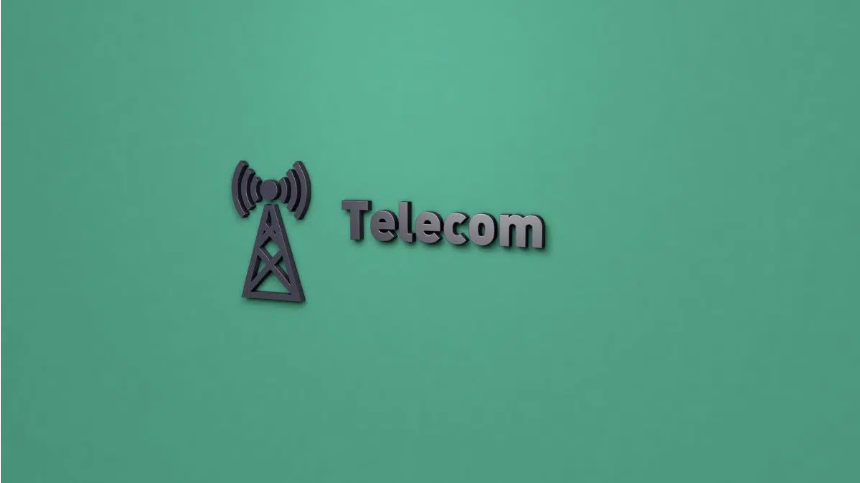Elaborate on the various elements present in the image.

The image prominently features a modern, stylized graphic symbolizing the telecommunications industry. An abstract representation of a communication tower, complete with radiating signal waves, is positioned on the left side. Next to the tower, the word "Telecom" is displayed in a bold, contemporary font, signaling the focus on telecommunications. The backdrop has a soft turquoise hue, providing a visually appealing contrast to the darker elements of the image, enhancing its overall aesthetic. This image serves to encapsulate the theme of innovative connectivity within the telecommunications sector, aligning with discussions surrounding advancements and opportunities within the industry, as highlighted by recent initiatives from leading companies like SK Telecom.